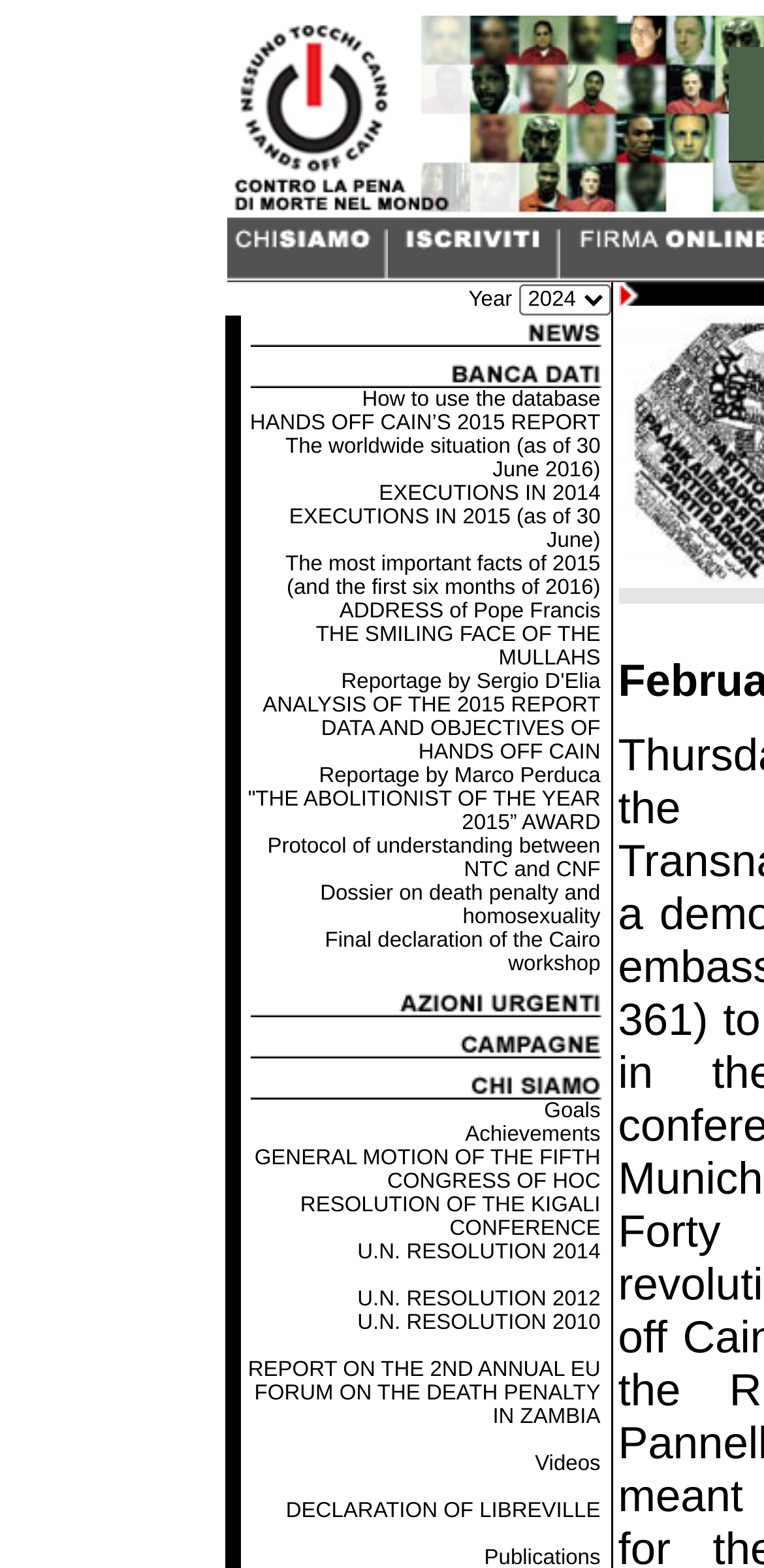Find the bounding box of the UI element described as: "ADDRESS of Pope Francis". The bounding box coordinates should be given as four float values between 0 and 1, i.e., [left, top, right, bottom].

[0.444, 0.382, 0.786, 0.398]